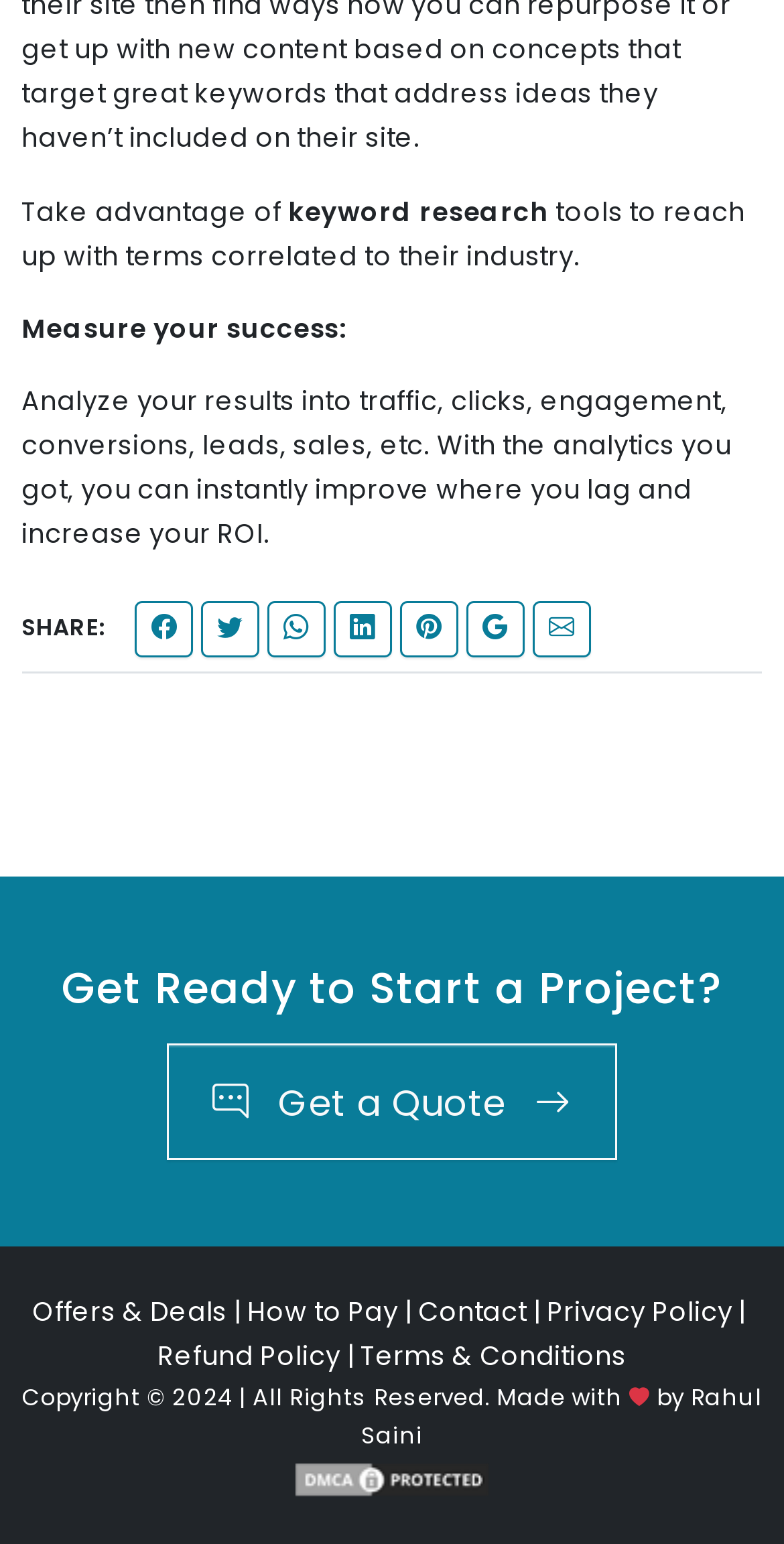Please examine the image and provide a detailed answer to the question: What is the protection status of the webpage?

The webpage has an image at the bottom with the text 'DMCA.com Protection Status', indicating that the webpage is protected by DMCA.com.